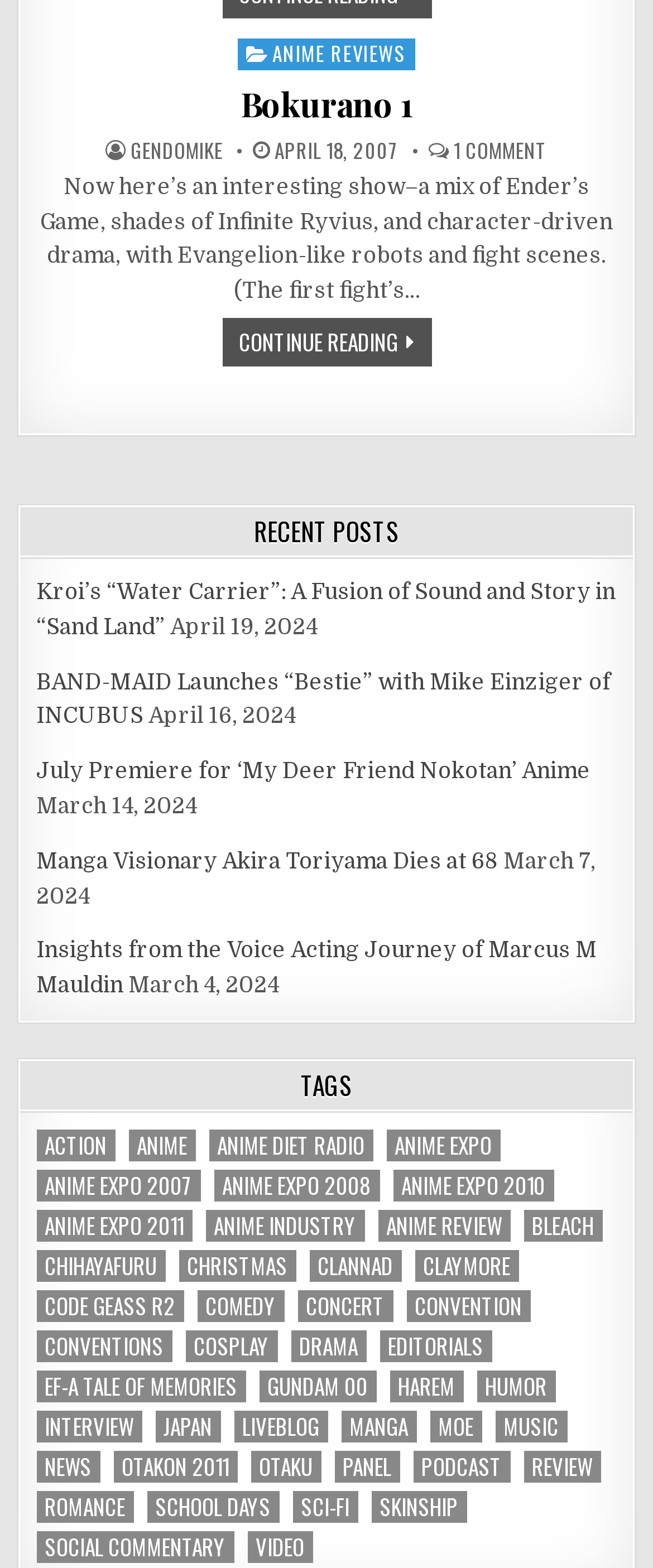What is the date of the first recent post?
Refer to the image and offer an in-depth and detailed answer to the question.

The date of the first recent post can be found by examining the static text elements under the 'Recent Posts' heading, which shows the date 'April 19, 2024' as the first recent post.